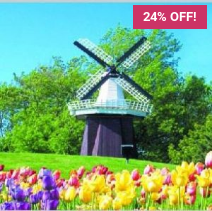What is the purpose of the red banner?
Using the image as a reference, give an elaborate response to the question.

The red banner in the corner of the image serves the purpose of announcing a special promotion, specifically a 24% discount on decorative items inspired by the charming scene, in order to entice viewers to take advantage of the limited-time offer.